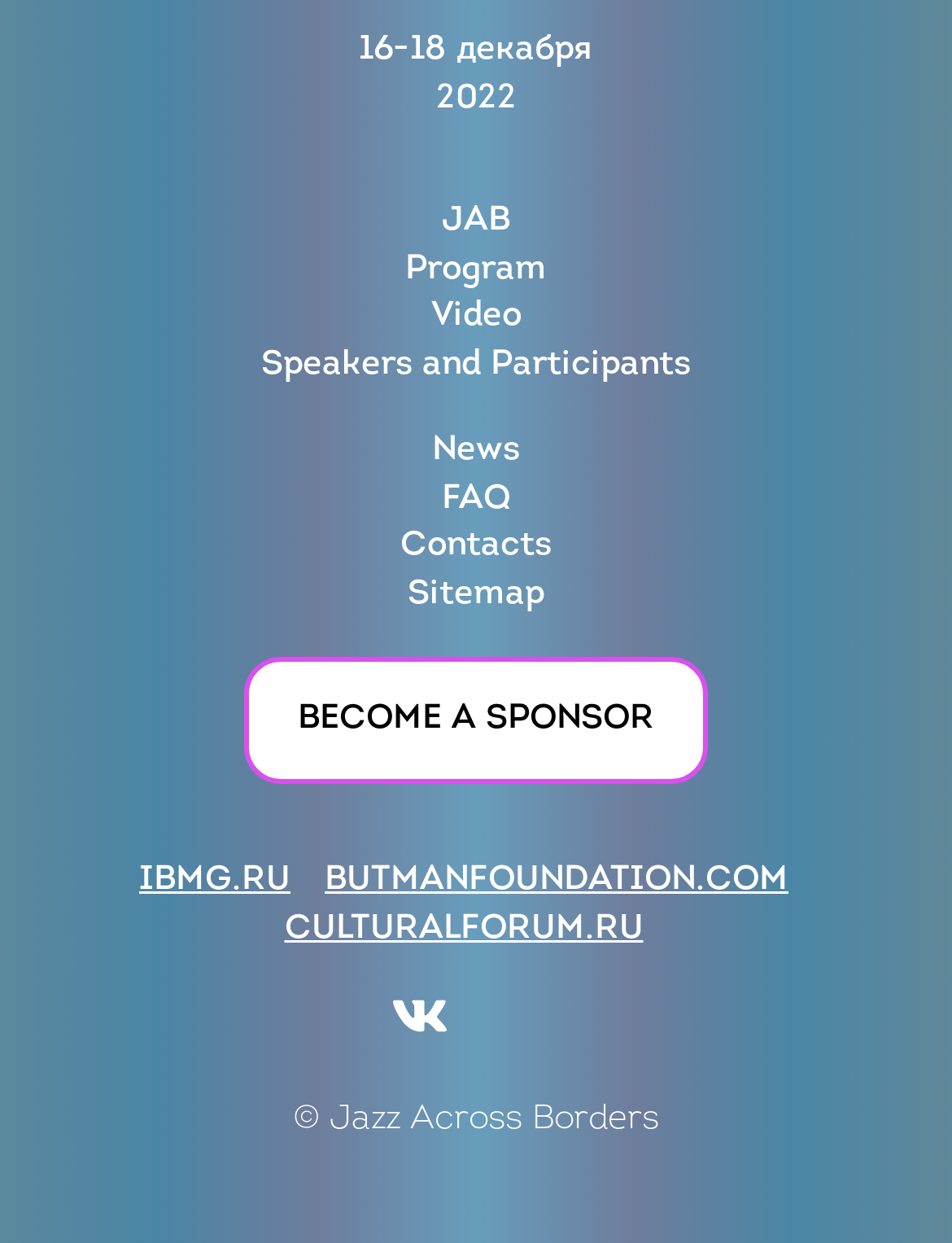What is the call-to-action at the bottom of the webpage?
Please answer the question with as much detail as possible using the screenshot.

At the bottom of the webpage, there is a link that reads 'BECOME A SPONSOR', which is a call-to-action for users to become a sponsor.